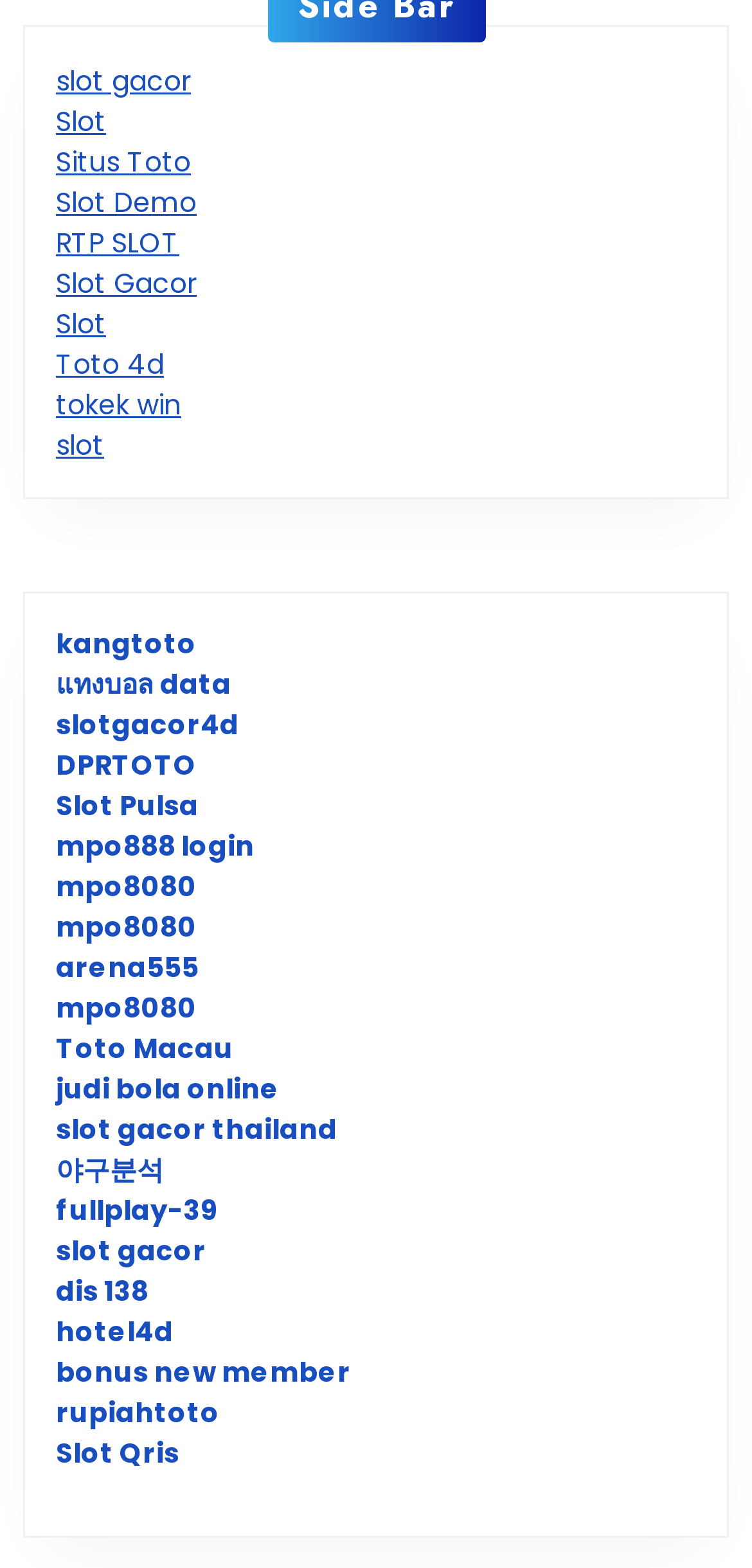Find and specify the bounding box coordinates that correspond to the clickable region for the instruction: "Visit the Faculty of Physical Education and Sports".

None